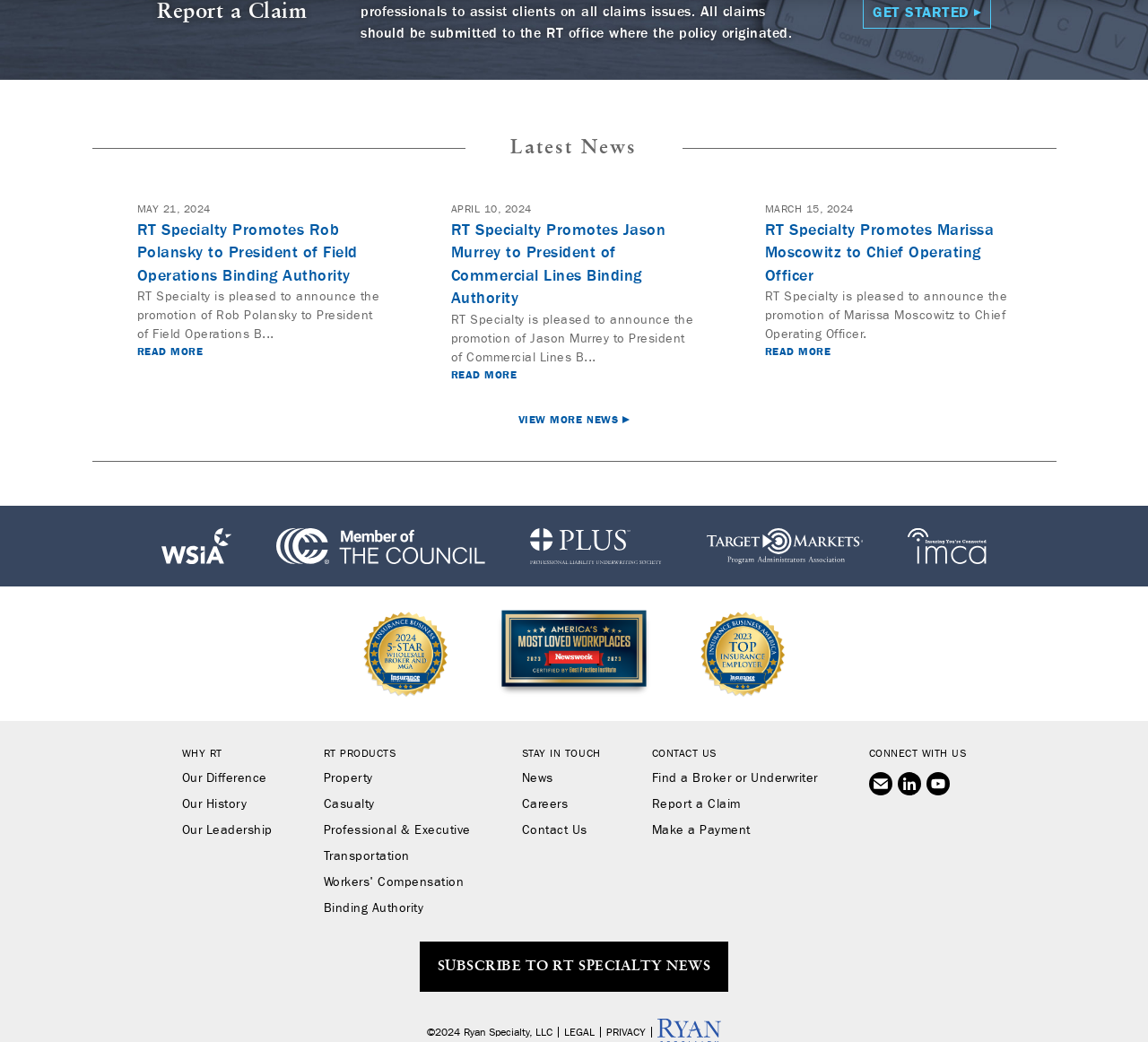Please identify the bounding box coordinates of the element's region that I should click in order to complete the following instruction: "Contact us". The bounding box coordinates consist of four float numbers between 0 and 1, i.e., [left, top, right, bottom].

[0.568, 0.688, 0.624, 0.7]